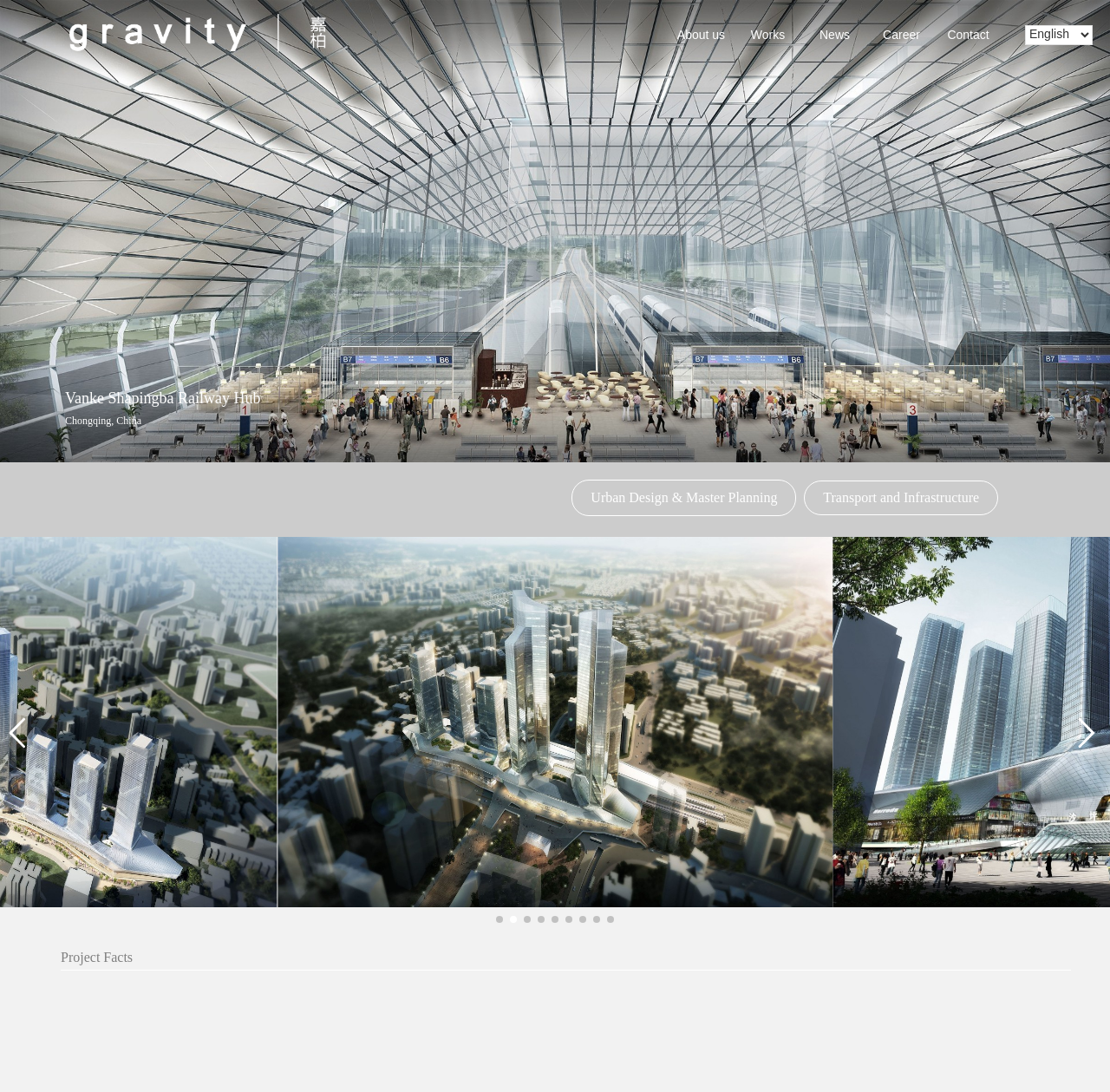Explain in detail what you observe on this webpage.

This webpage is about the Vanke Shapingba Railway Hub project, a comprehensive mixed-use development integrating a high-speed railway station with roads, underground connections, and public spaces. 

At the top, there is a navigation menu with five links: "Gravity", "About us", "Works", "News", and "Career", followed by "Contact" on the right. 

Below the navigation menu, there is a large image of the Vanke Shapingba Railway Hub project, taking up most of the top section of the page. 

On the left side, there is a section with the project's location, "Chongqing, China", and two links: "Urban Design & Master Planning" and "Transport and Infrastructure", separated by a small gap. 

In the middle, there is a large image of the project, labeled as "Case0511_03". 

At the bottom, there are three sections of text. The first section is titled "Project Facts". The second section is titled "Awards" and lists the "2013 HKIA Cross-Strait Architectural Design Awards". The third section provides a detailed description of the project, explaining how it was inspired by the fluid dynamics of two high-speed trains passing each other.